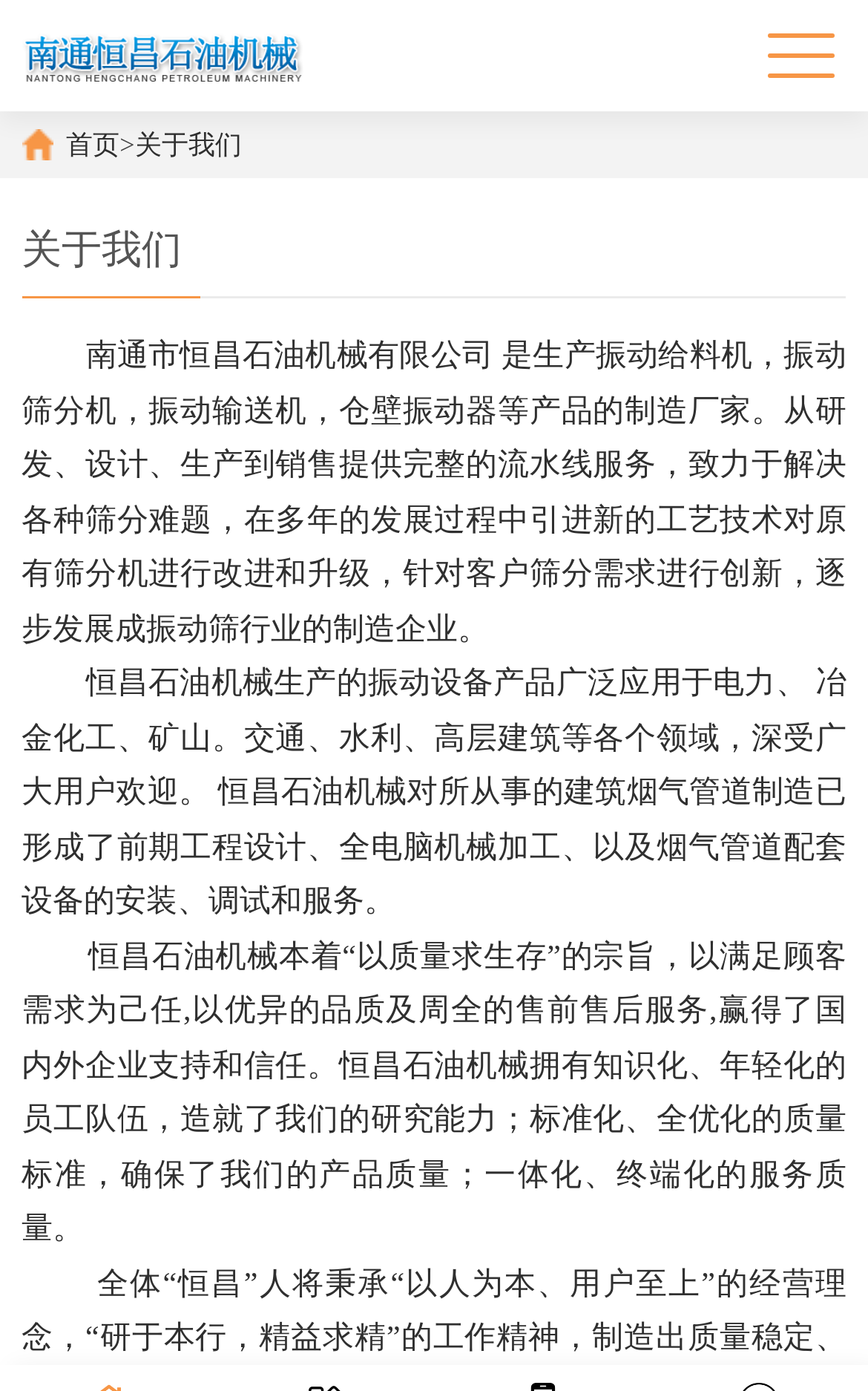Extract the bounding box coordinates for the UI element described as: "title="南通市恒昌石油机械有限公司"".

[0.025, 0.029, 0.358, 0.051]